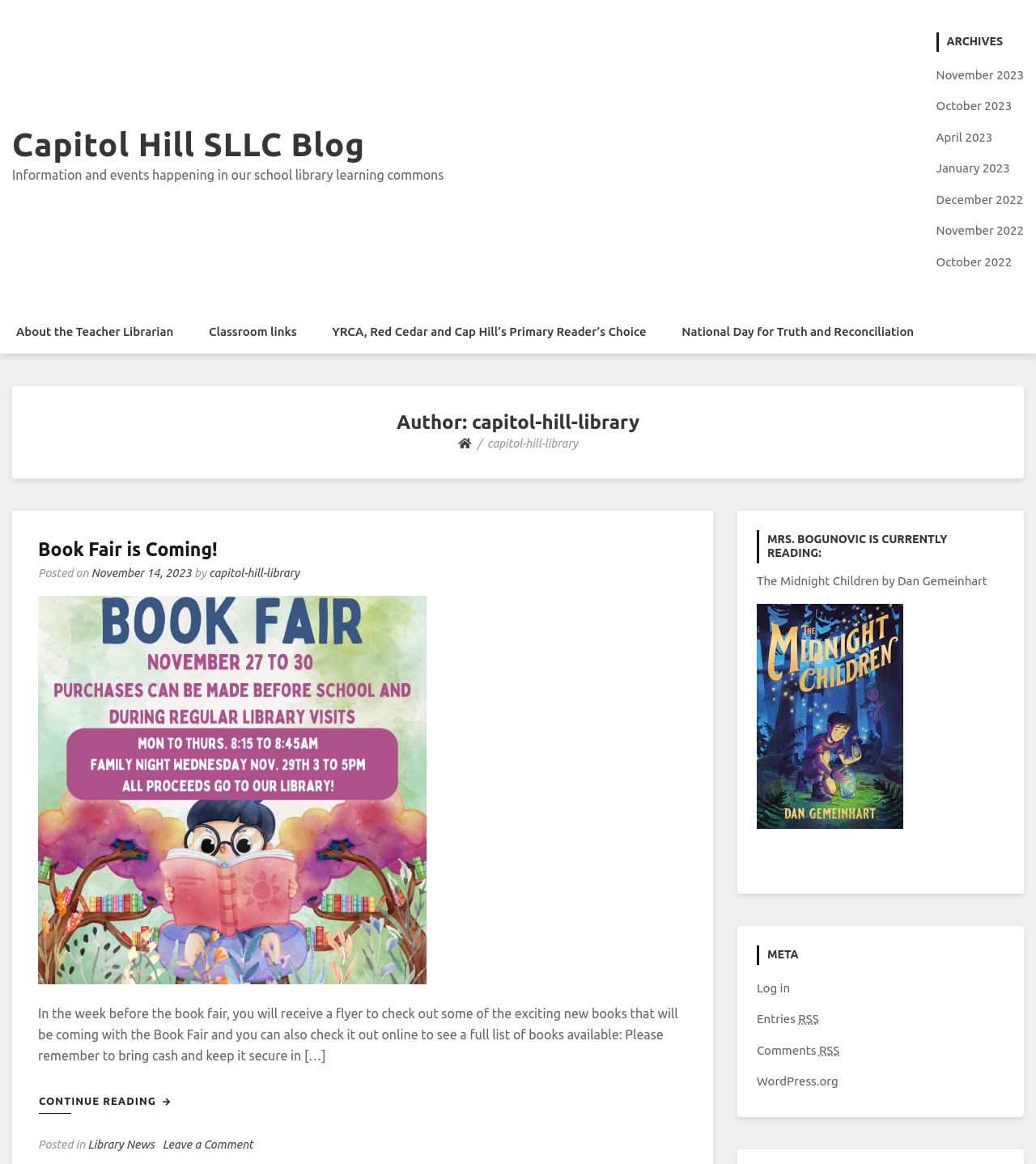Provide a short, one-word or phrase answer to the question below:
What is the title of the latest post?

Book Fair is Coming!